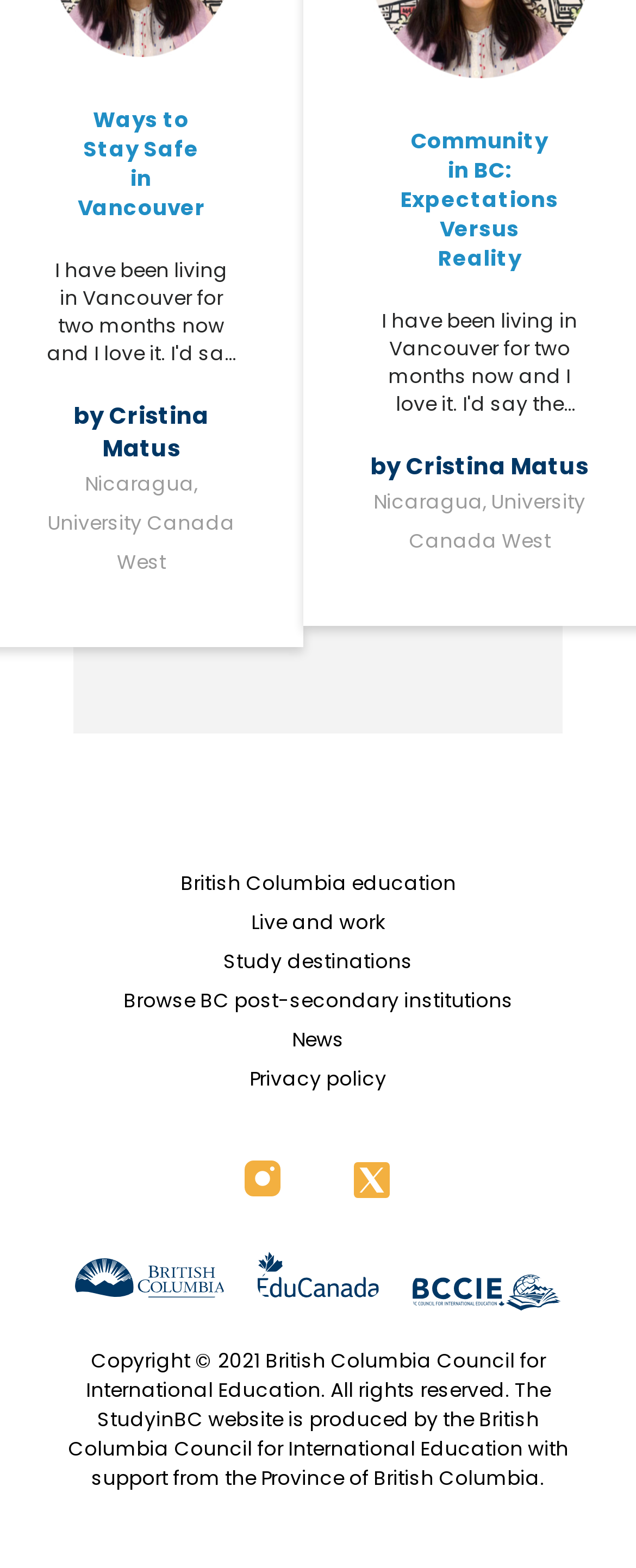What is the copyright information on the webpage?
Please utilize the information in the image to give a detailed response to the question.

I found the answer by looking at the StaticText element with the text 'Copyright 2021 British Columbia Council for International Education. All rights reserved...', which provides the copyright information on the webpage.